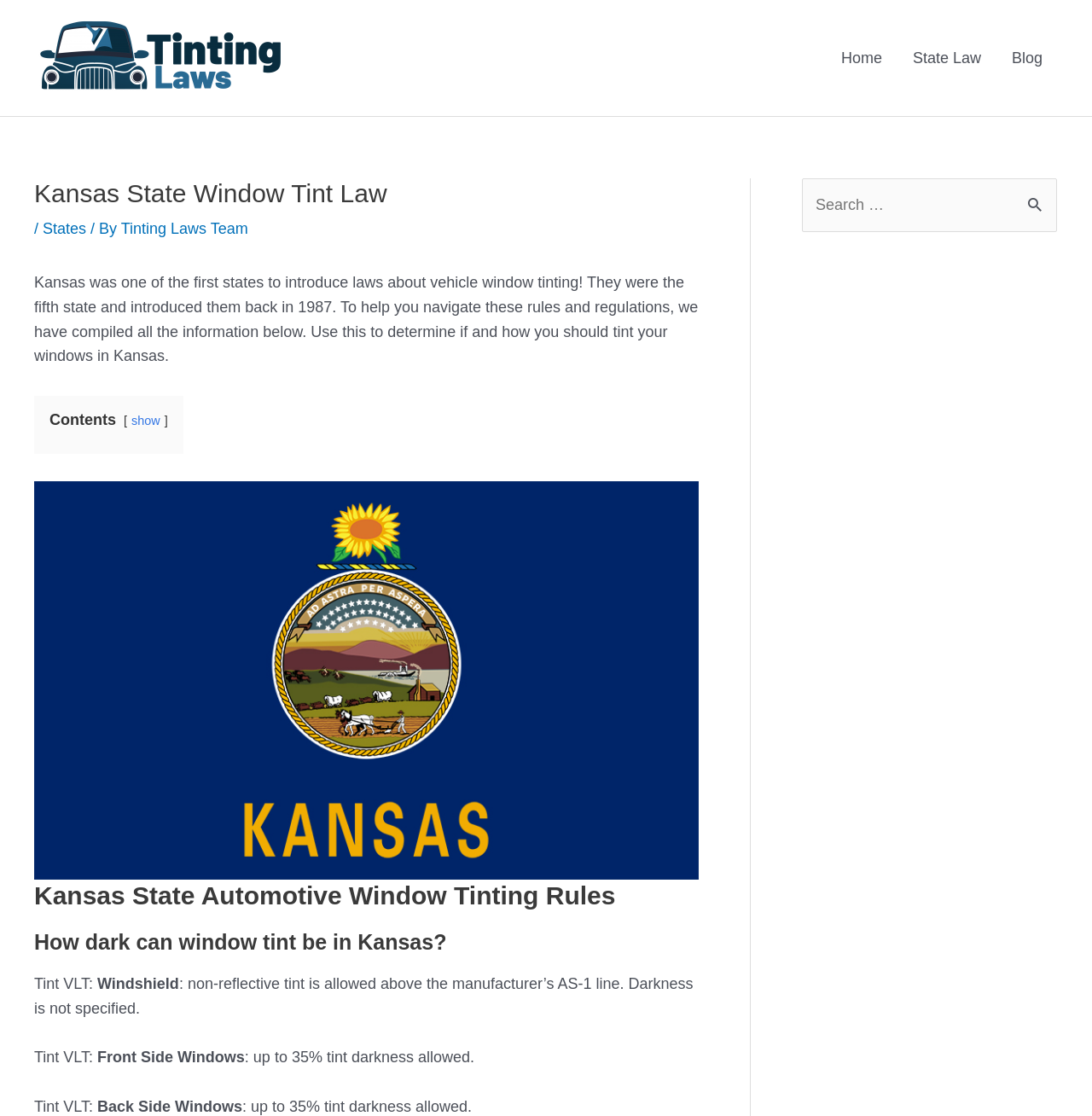For the element described, predict the bounding box coordinates as (top-left x, top-left y, bottom-right x, bottom-right y). All values should be between 0 and 1. Element description: Blog

[0.912, 0.0, 0.969, 0.104]